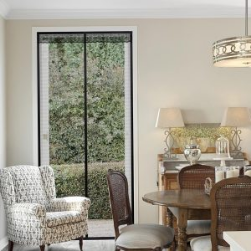Give an elaborate caption for the image.

This image showcases a MAGZO Hanging Screen Door, elegantly framed within a domestic setting. The door is fitted in a stylish manner, allowing natural light to filter in while offering a view of the lush greenery outside. The interior features a chic design, highlighted by a patterned armchair on the left and a round dining table in the center, which complements the warm tones of the walls. A tasteful chandelier hangs above, providing illumination and enhancing the cozy atmosphere of the room. The overall composition beautifully combines indoor comfort with an inviting outdoor view, making it an ideal solution for maintaining airflow while keeping insects at bay.